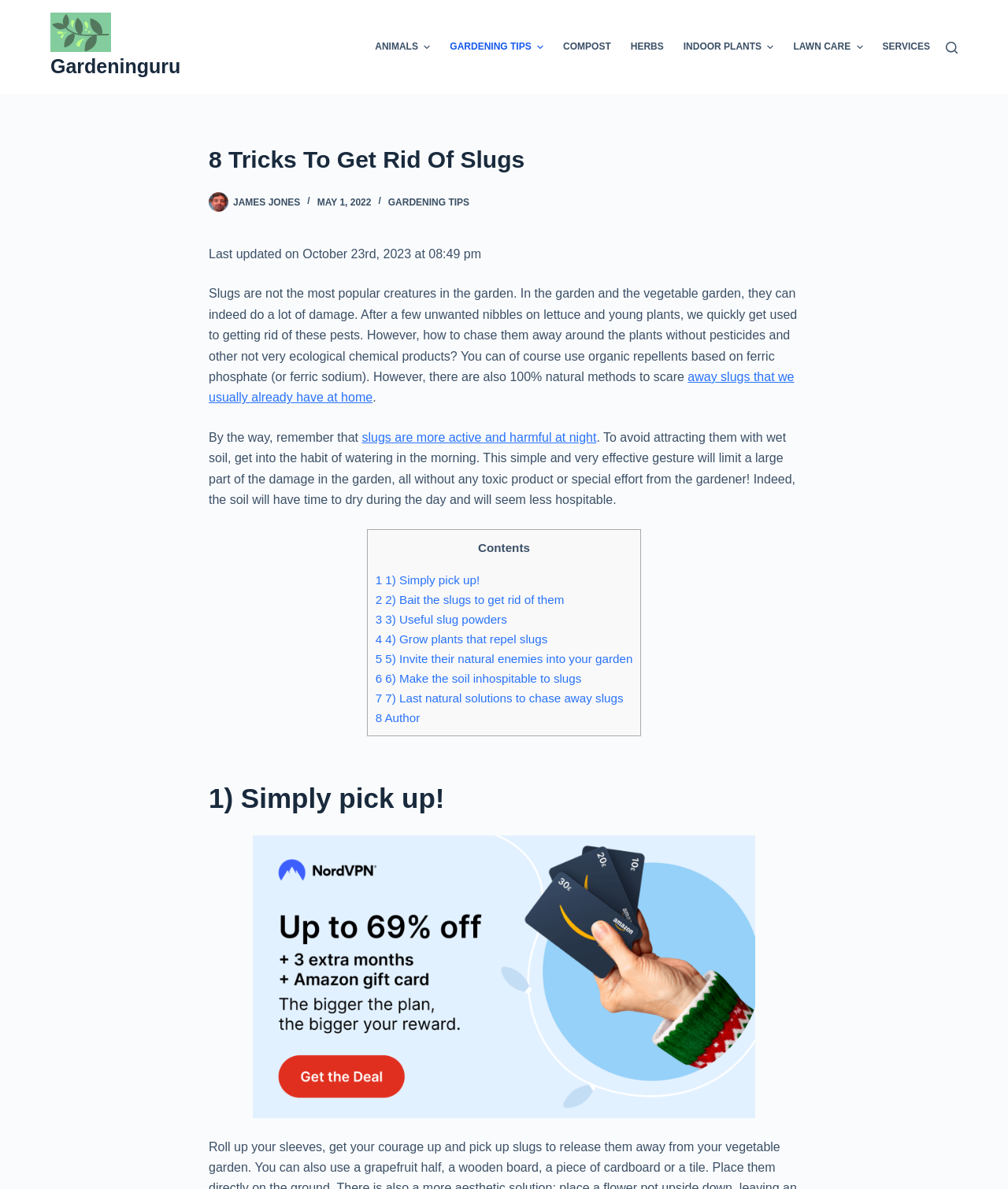What is the purpose of watering in the morning?
Can you give a detailed and elaborate answer to the question?

According to the text, watering in the morning helps to avoid attracting slugs because the soil will have time to dry during the day, making it less hospitable to slugs, thereby reducing the damage they can cause.